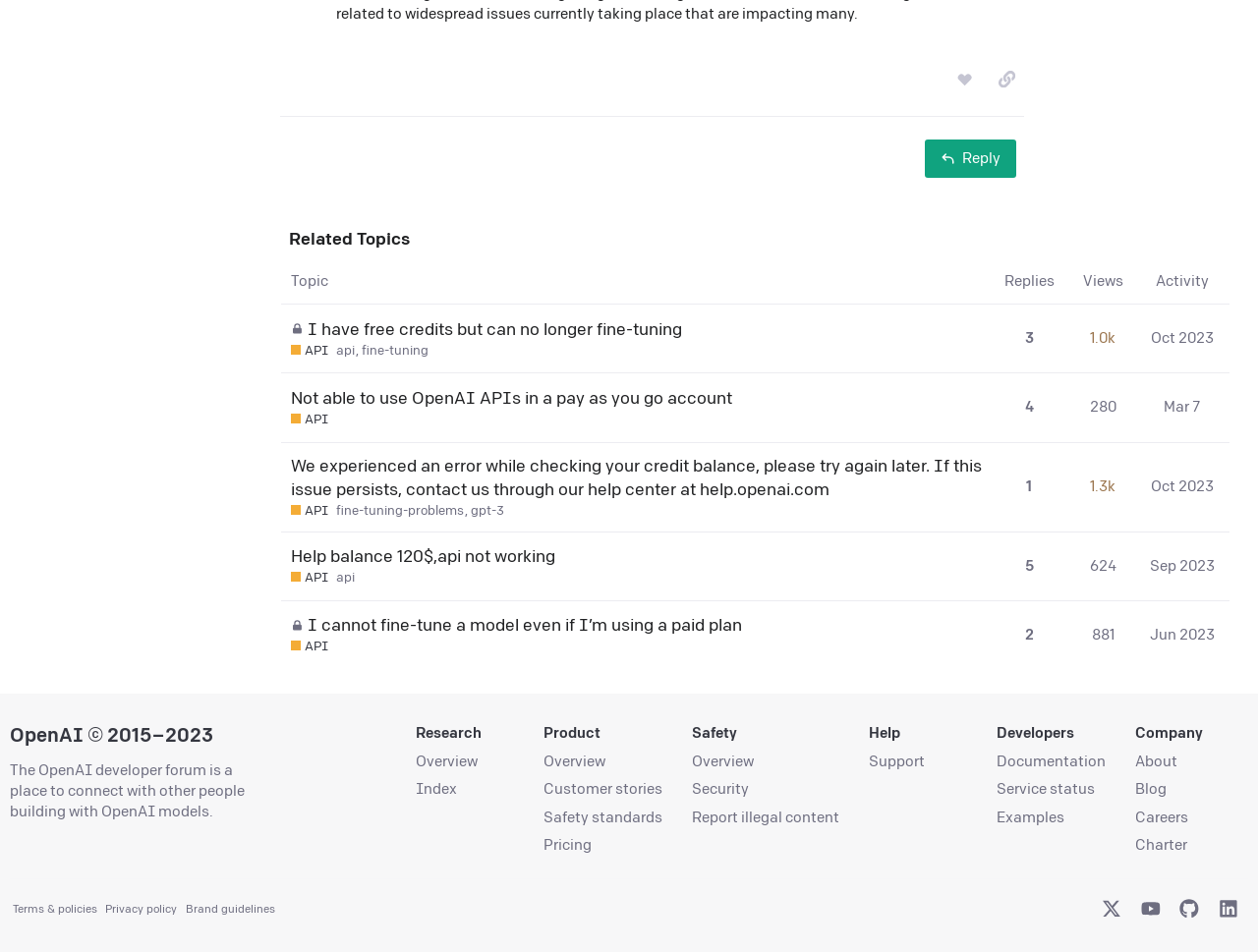What is the oldest topic?
Please utilize the information in the image to give a detailed response to the question.

I analyzed the table with the heading 'Related Topics' and found the topic with the oldest date. The topic 'Not able to use OpenAI APIs in a pay as you go account API' was posted on Mar 7.